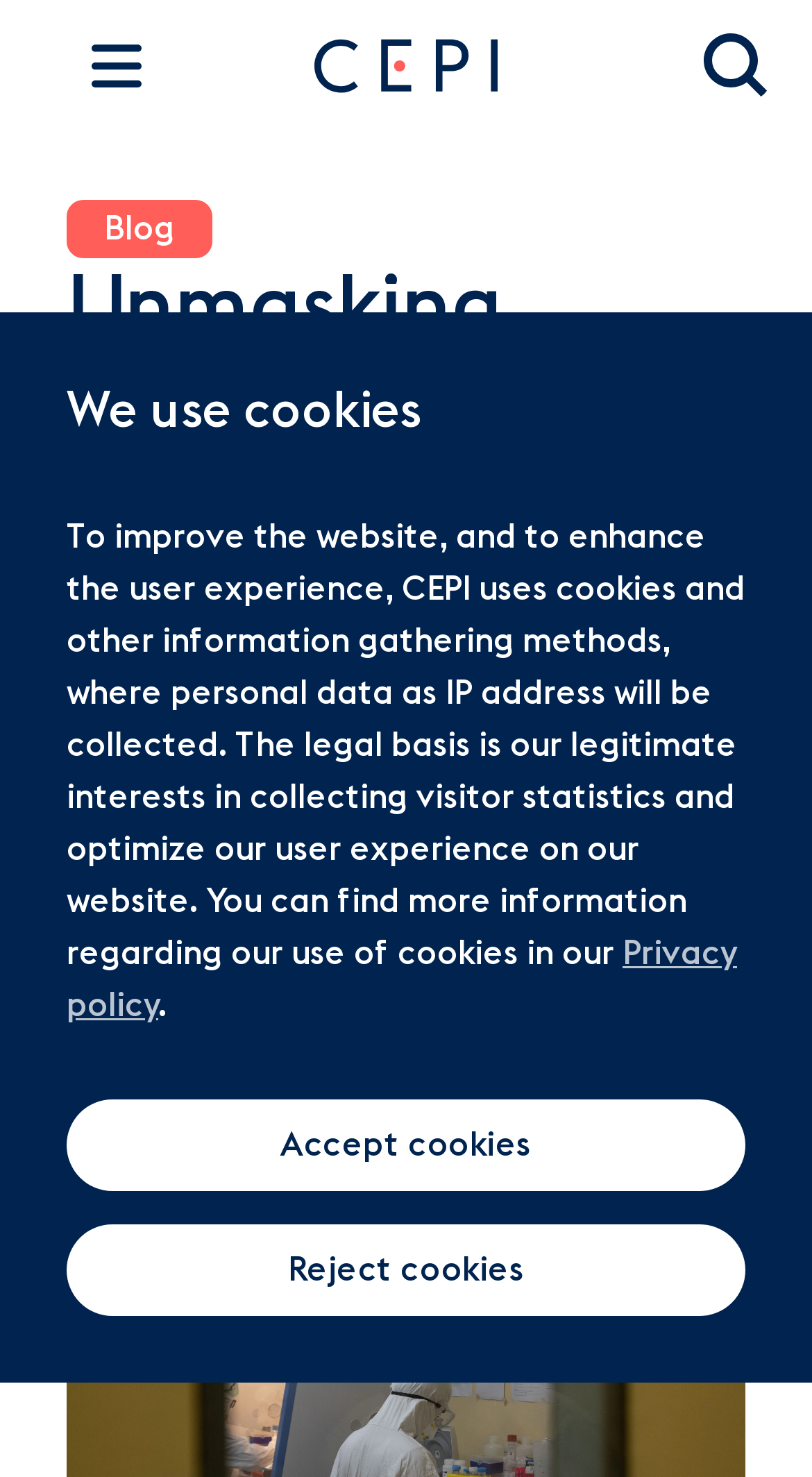Identify the bounding box of the UI element described as follows: "Reject cookies". Provide the coordinates as four float numbers in the range of 0 to 1 [left, top, right, bottom].

[0.082, 0.829, 0.918, 0.891]